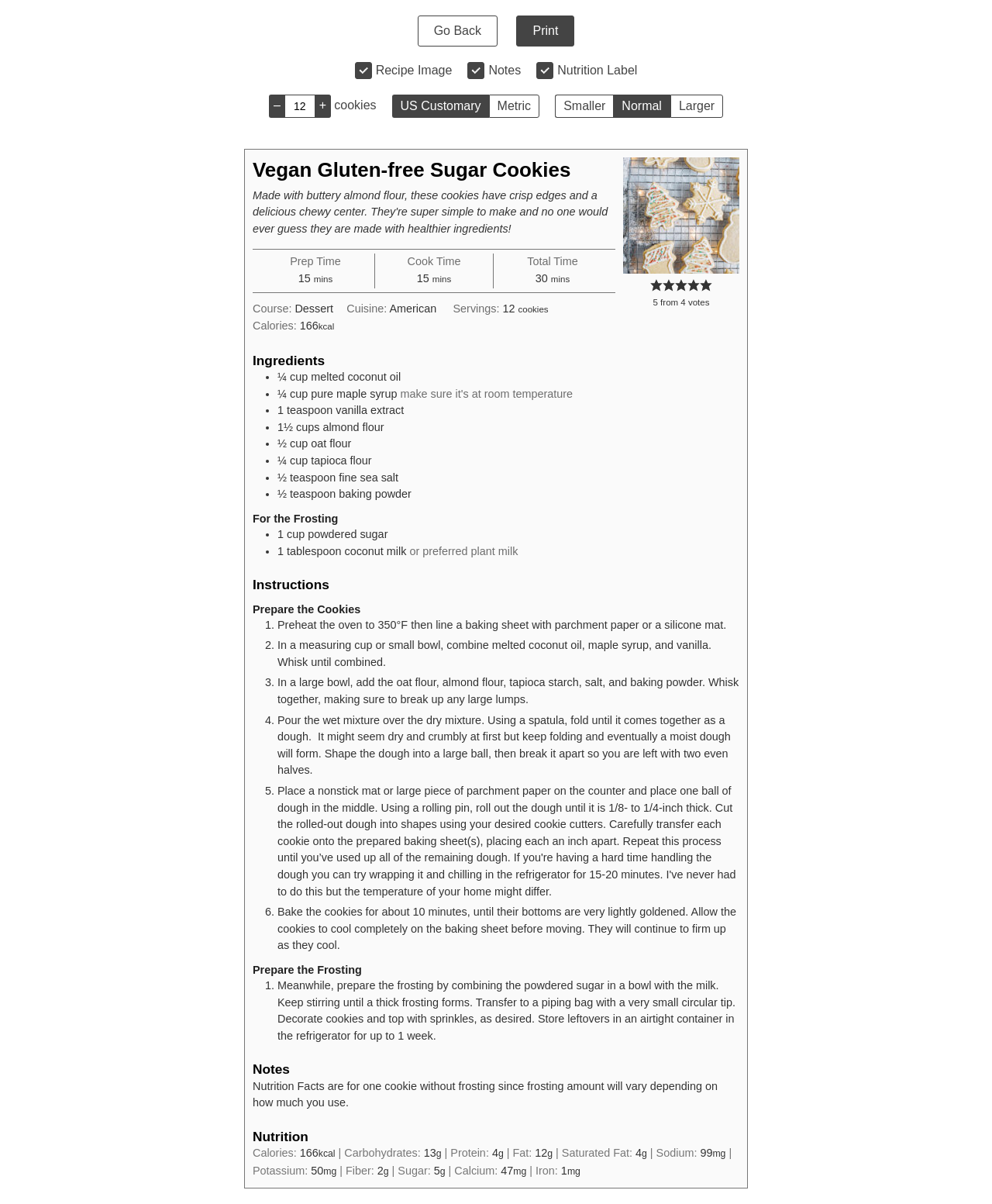What is the purpose of the 'Change unit system' buttons?
By examining the image, provide a one-word or phrase answer.

to switch between US Customary and Metric units